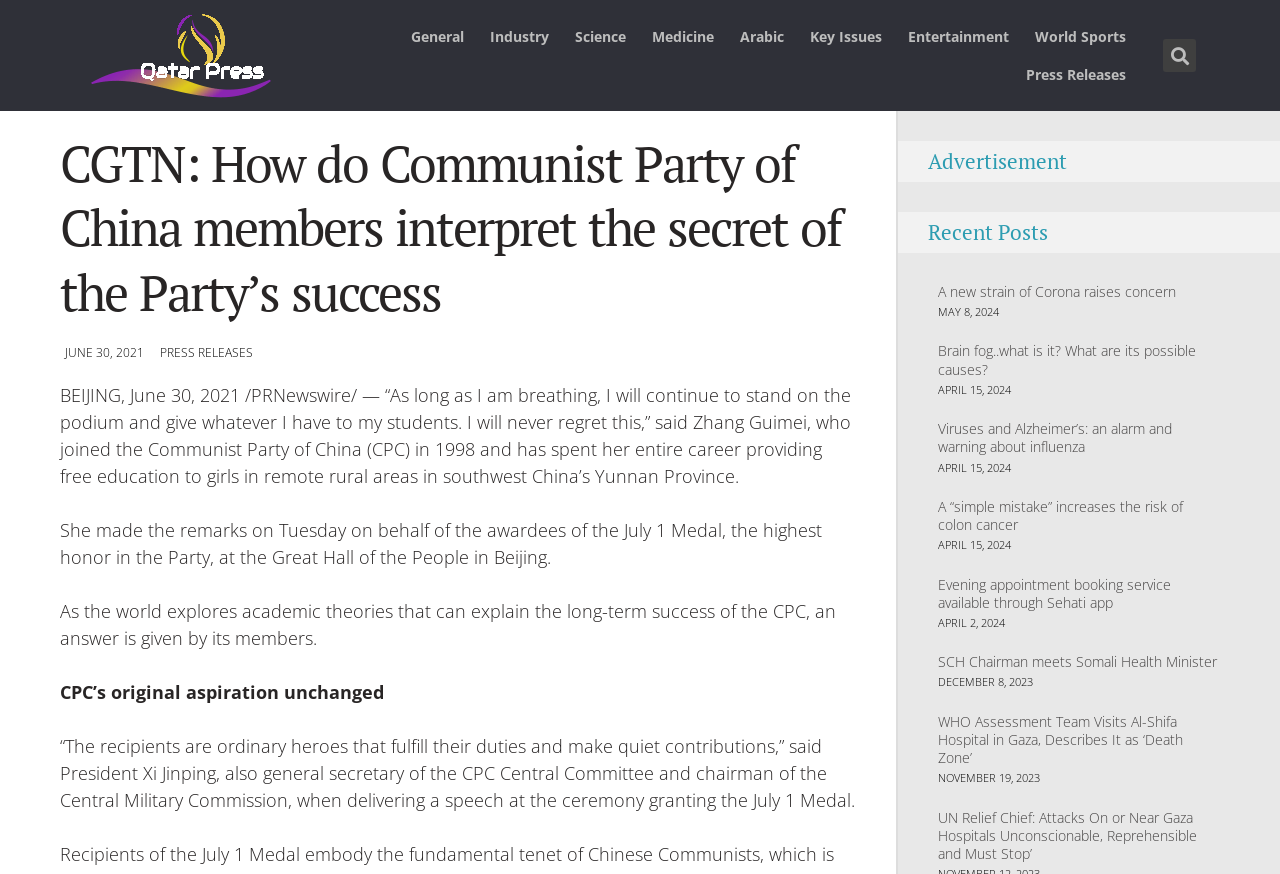How many articles are listed on this webpage?
Answer the question using a single word or phrase, according to the image.

9